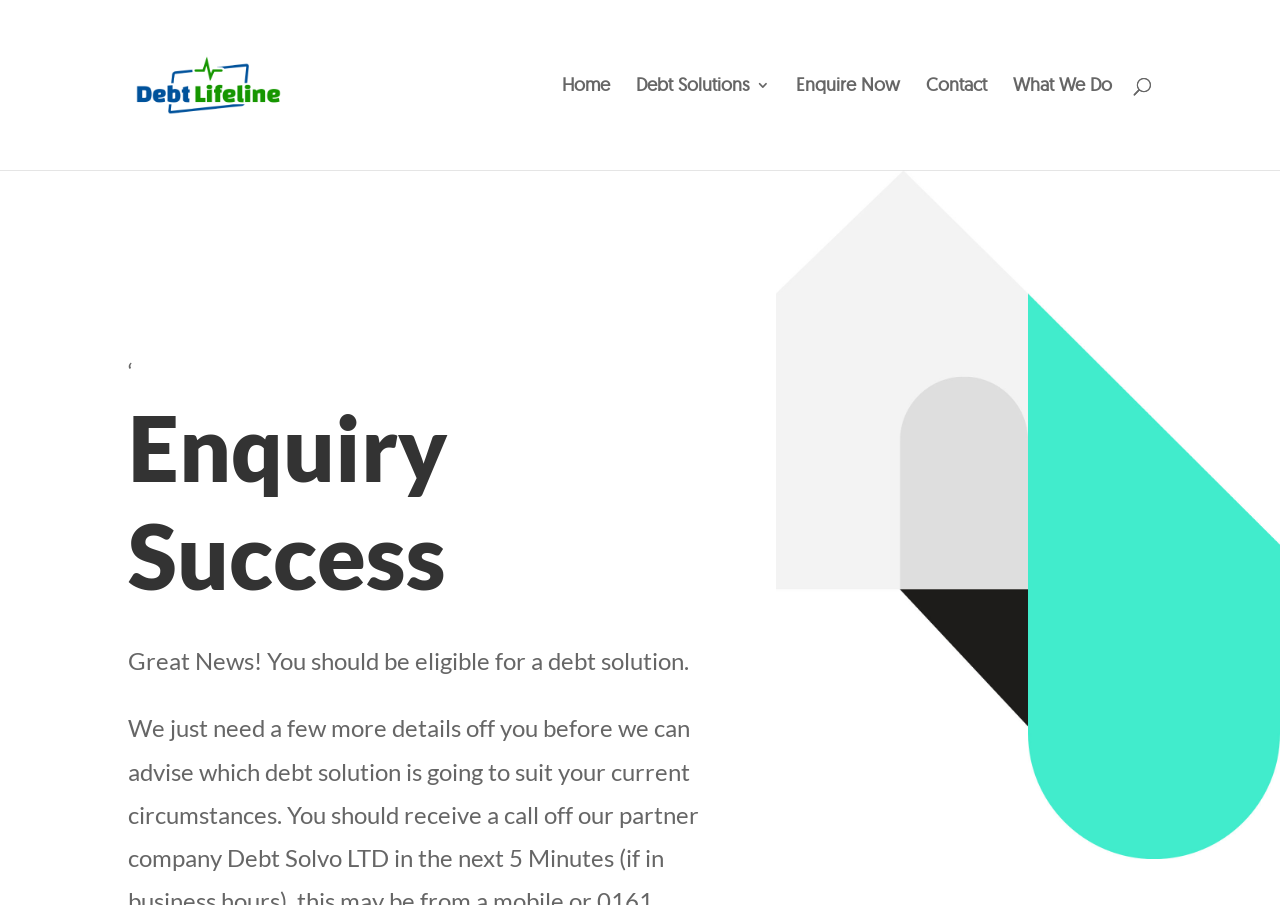What is the current status of the application?
Refer to the screenshot and respond with a concise word or phrase.

Successful